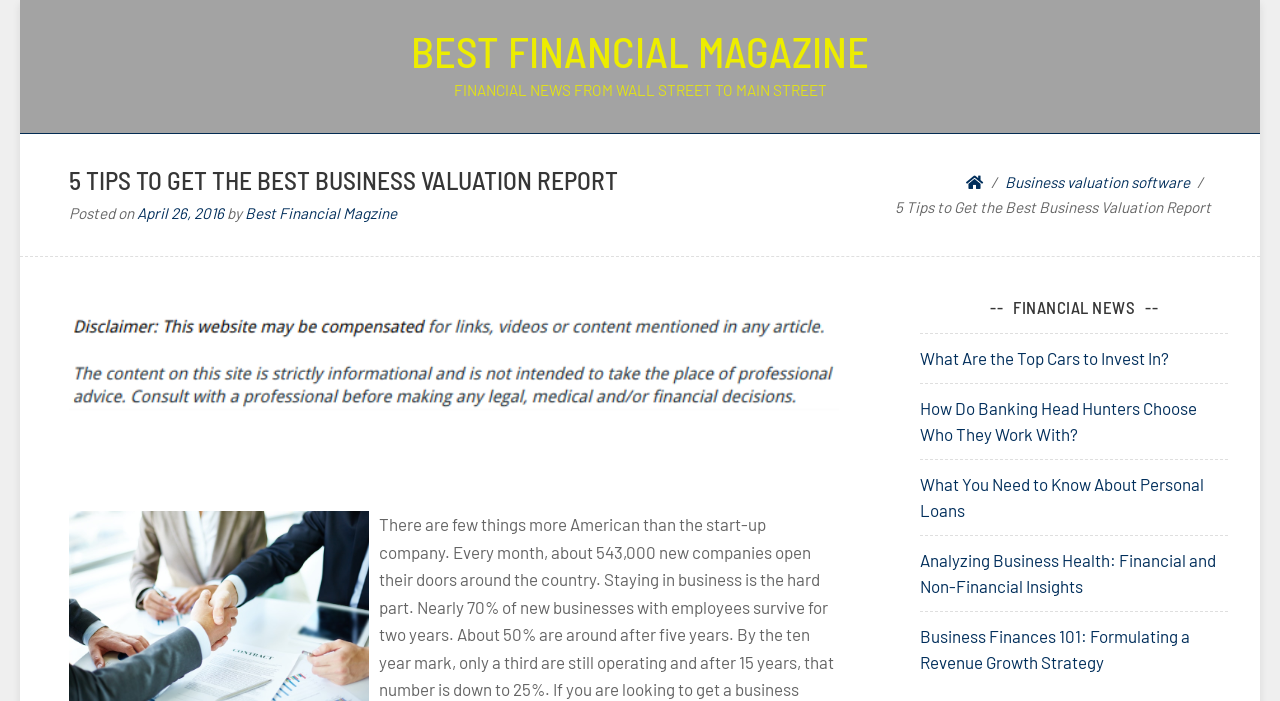Locate the heading on the webpage and return its text.

5 TIPS TO GET THE BEST BUSINESS VALUATION REPORT